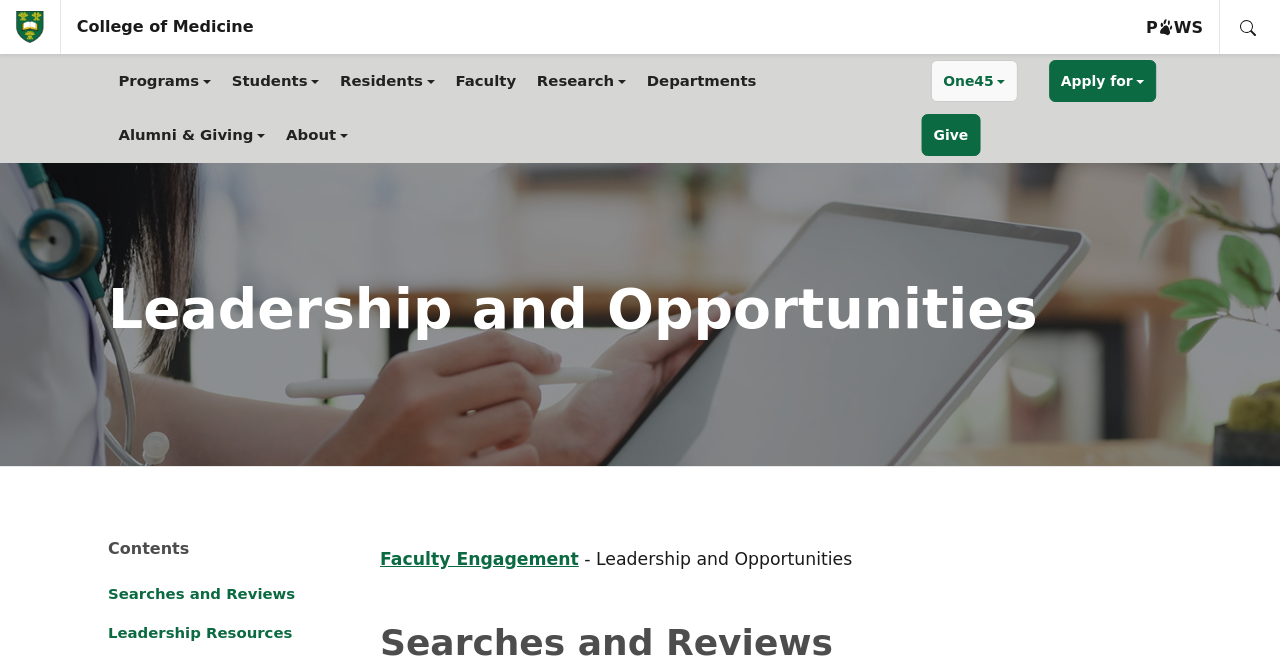Please answer the following query using a single word or phrase: 
What is the text of the first link?

University of Saskatchewan